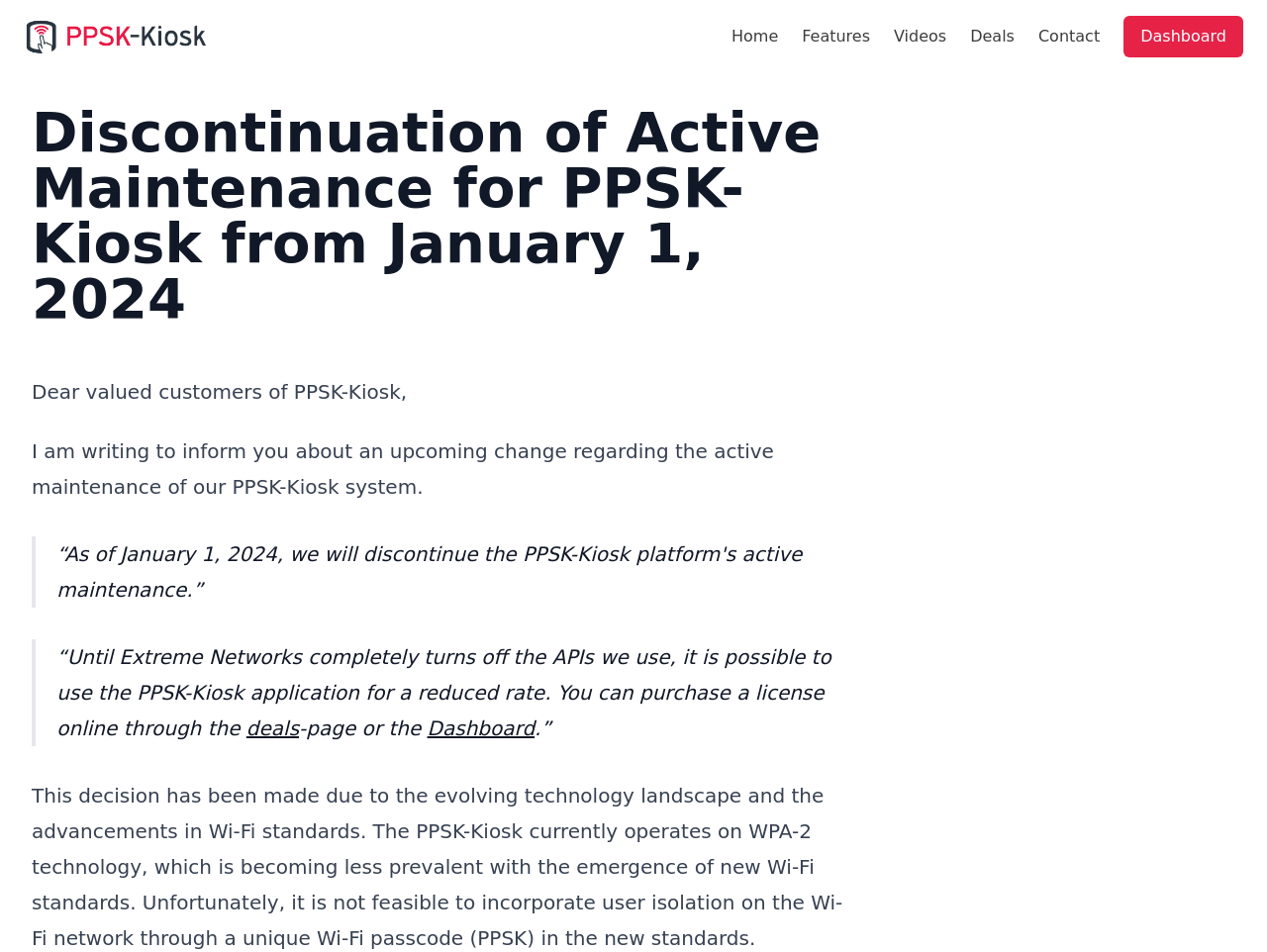What is the impact of new Wi-Fi standards on PPSK-Kiosk?
Provide a thorough and detailed answer to the question.

The webpage states that with the emergence of new Wi-Fi standards, it is not feasible to incorporate user isolation on the Wi-Fi network through a unique Wi-Fi passcode (PPSK) in the new standards, leading to the discontinuation of active maintenance for PPSK-Kiosk.